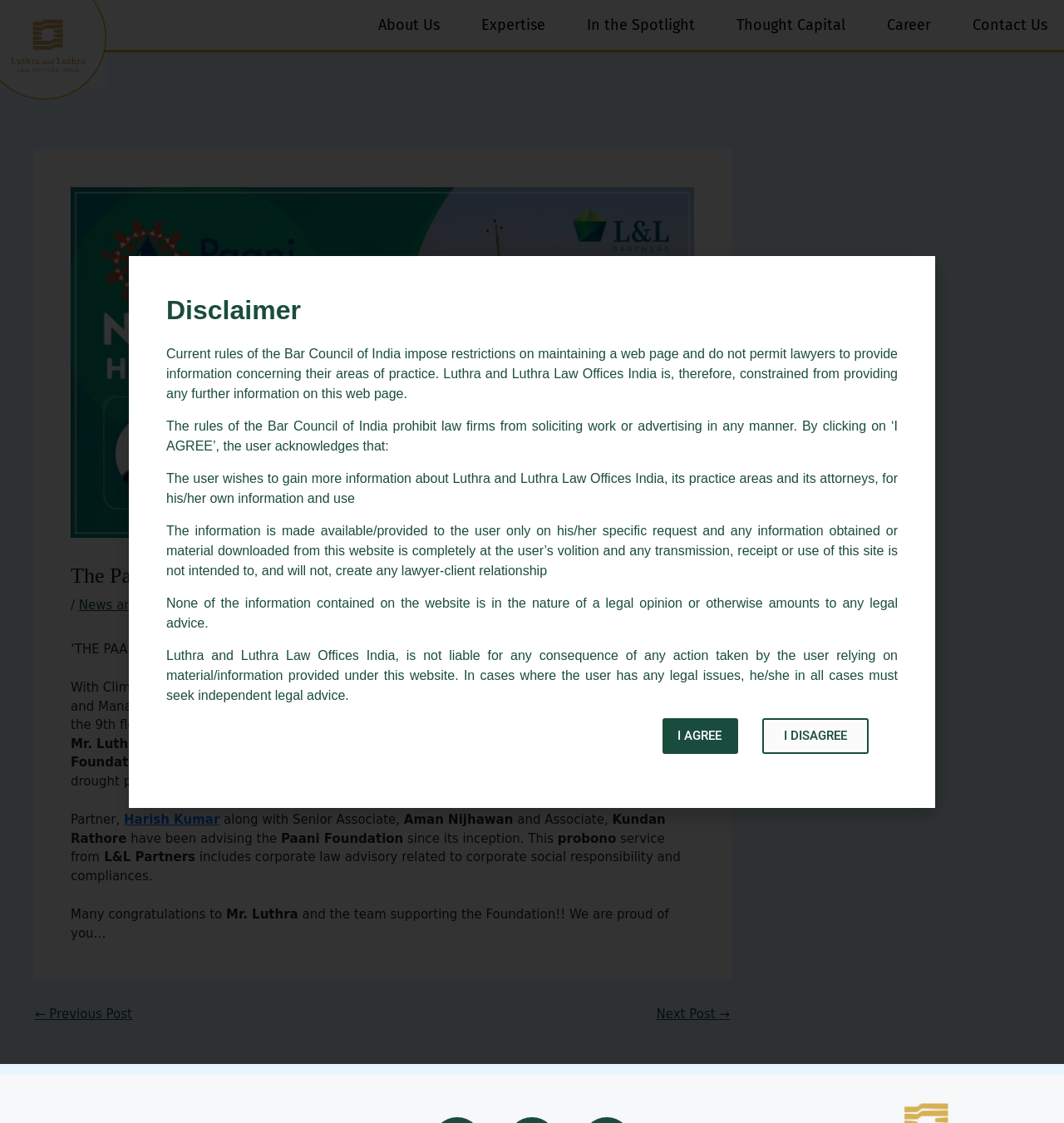Please reply with a single word or brief phrase to the question: 
What is the disclaimer about on the webpage?

Bar Council of India restrictions